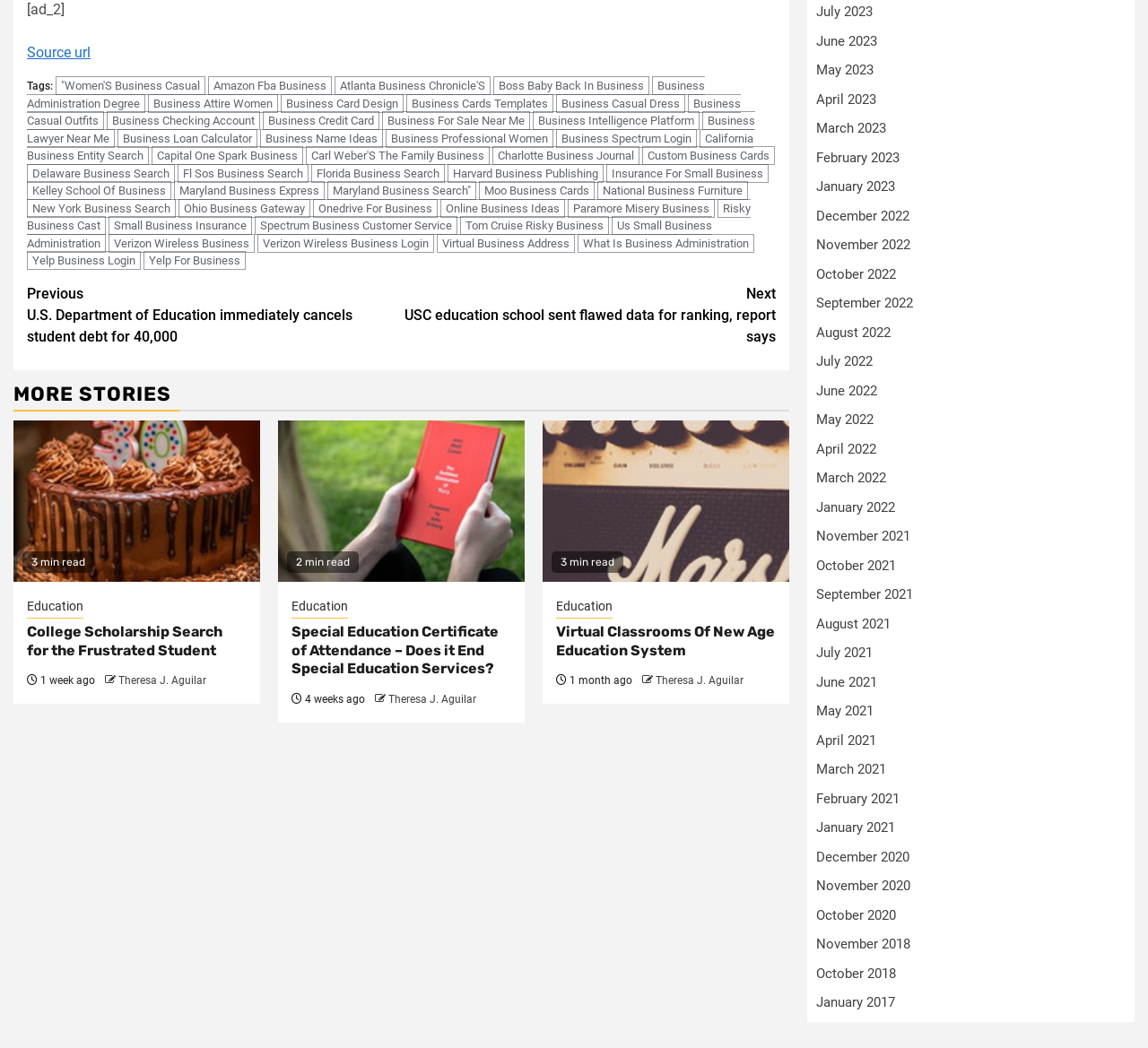What is the category of the article 'College Scholarship Search for the Frustrated Student'?
Based on the screenshot, respond with a single word or phrase.

Education